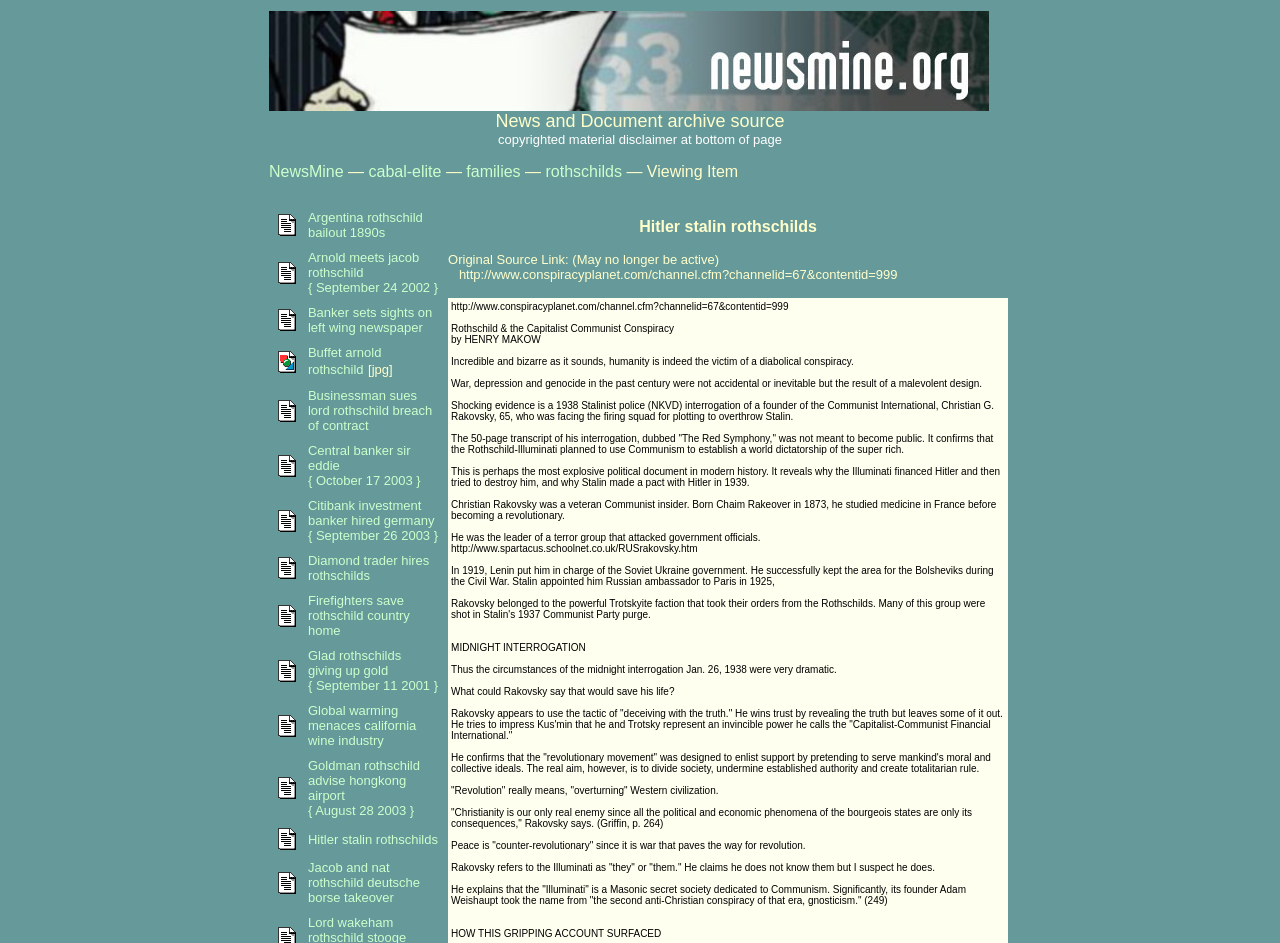Please reply to the following question with a single word or a short phrase:
Who is the author of the article?

HENRY MAKOW